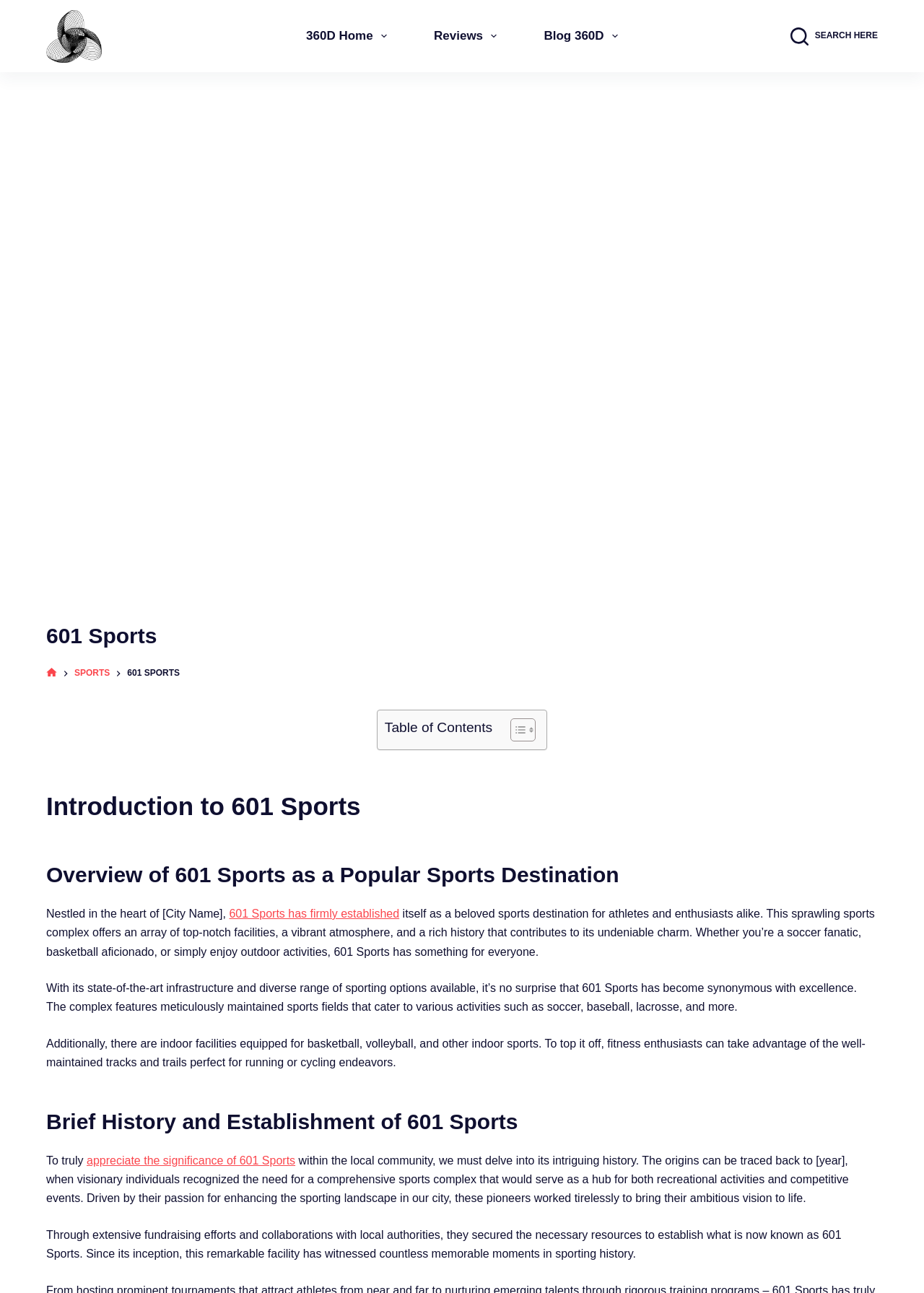What is the atmosphere like at 601 Sports?
Based on the image, respond with a single word or phrase.

Vibrant